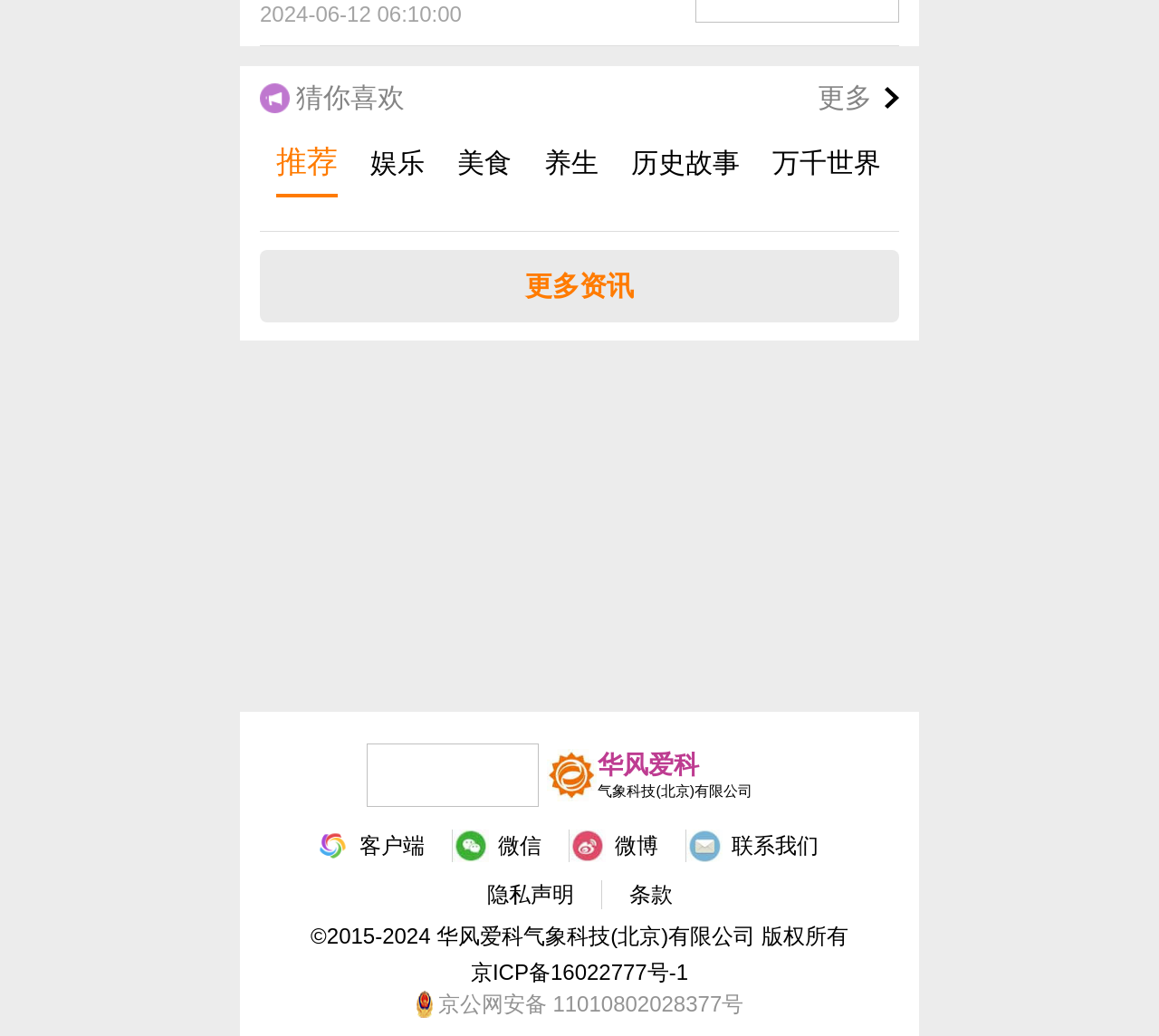Pinpoint the bounding box coordinates of the element that must be clicked to accomplish the following instruction: "Click on the '推荐' link". The coordinates should be in the format of four float numbers between 0 and 1, i.e., [left, top, right, bottom].

[0.238, 0.125, 0.291, 0.191]